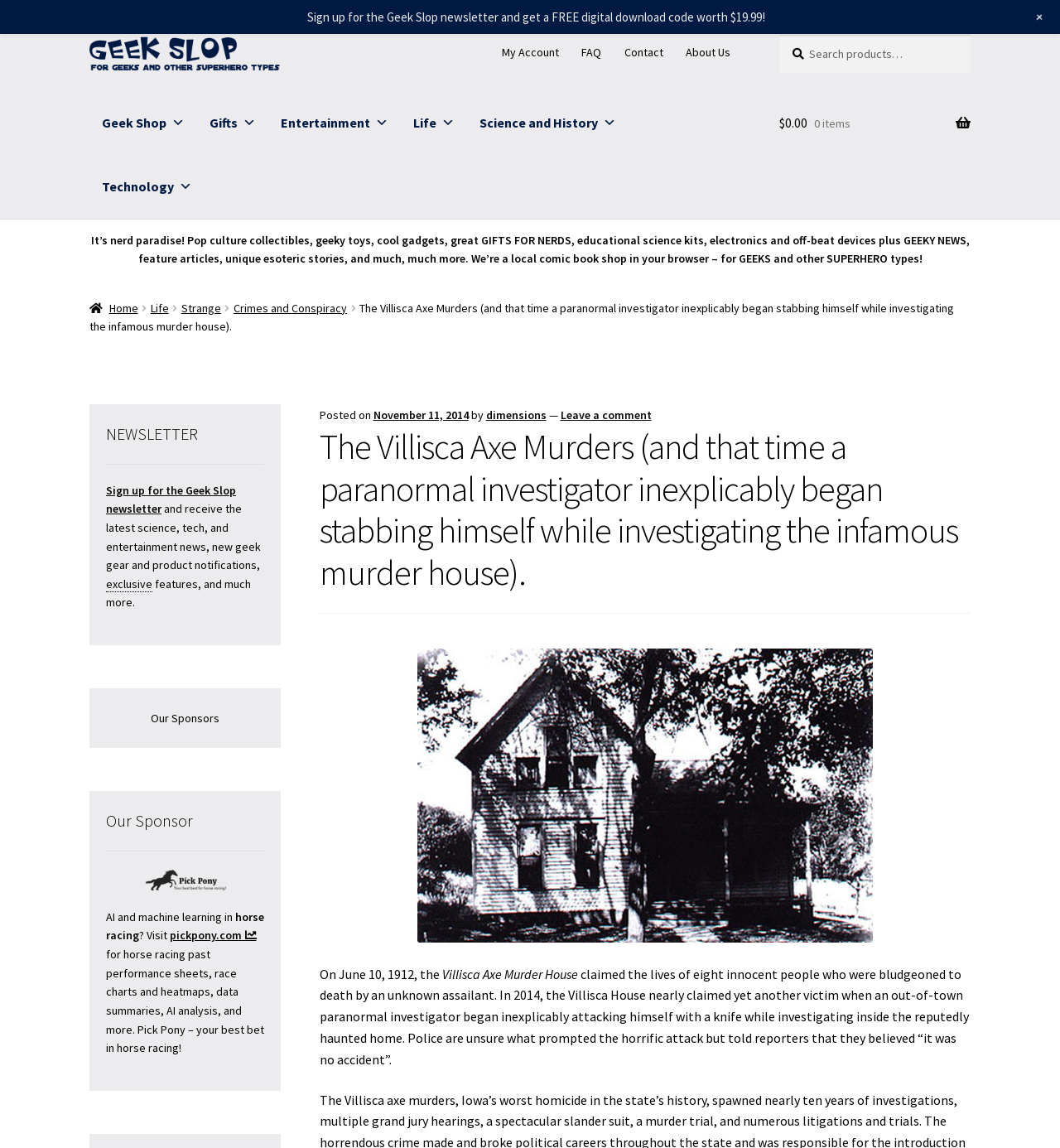Determine the coordinates of the bounding box for the clickable area needed to execute this instruction: "Read about Crimes and Conspiracy".

[0.22, 0.262, 0.327, 0.275]